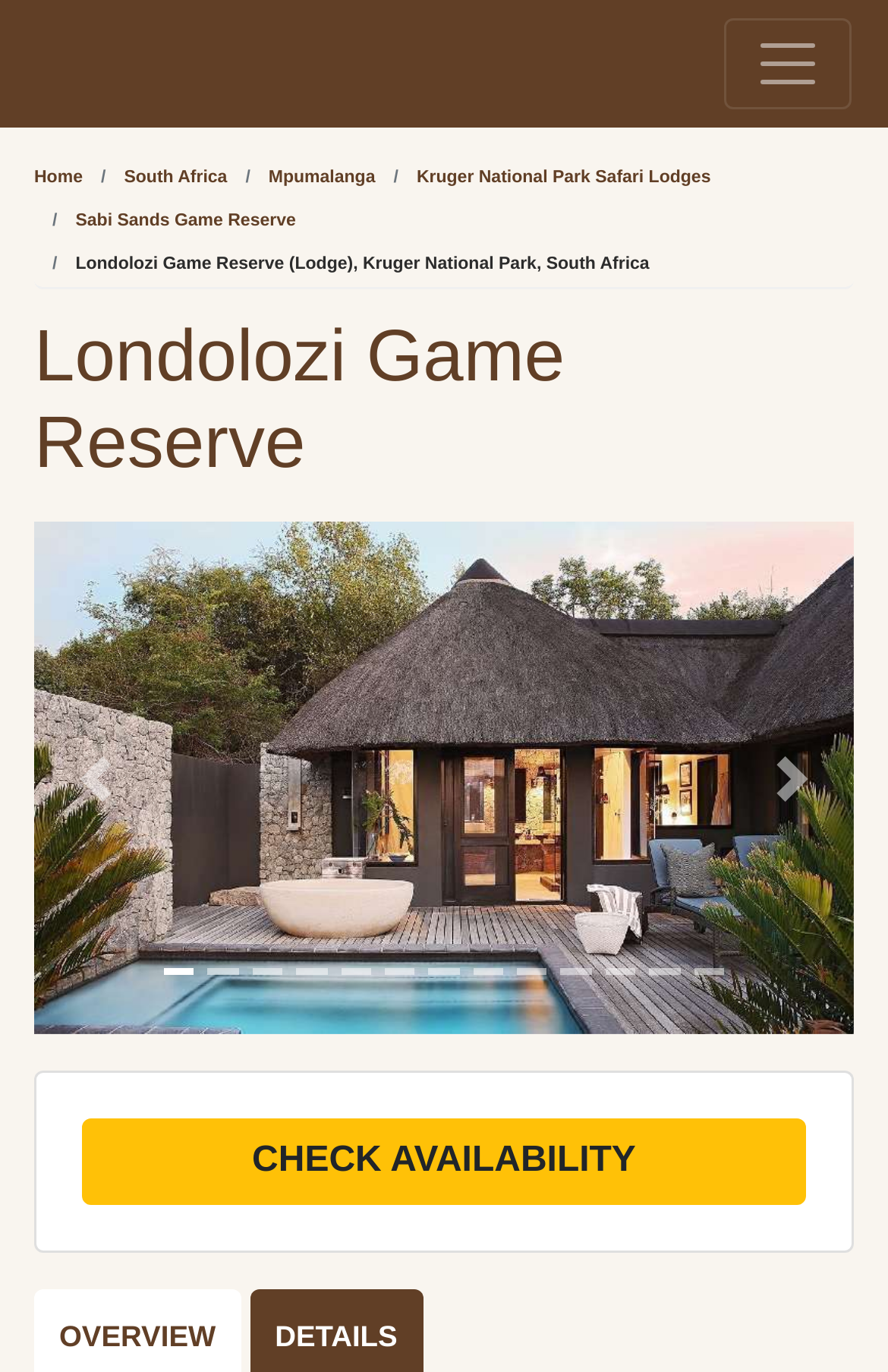Use the details in the image to answer the question thoroughly: 
How many navigation links are in the breadcrumb?

I counted the number of link elements inside the navigation element with the role 'breadcrumb', which are 'Home', 'South Africa', 'Mpumalanga', 'Kruger National Park Safari Lodges', and 'Sabi Sands Game Reserve'.